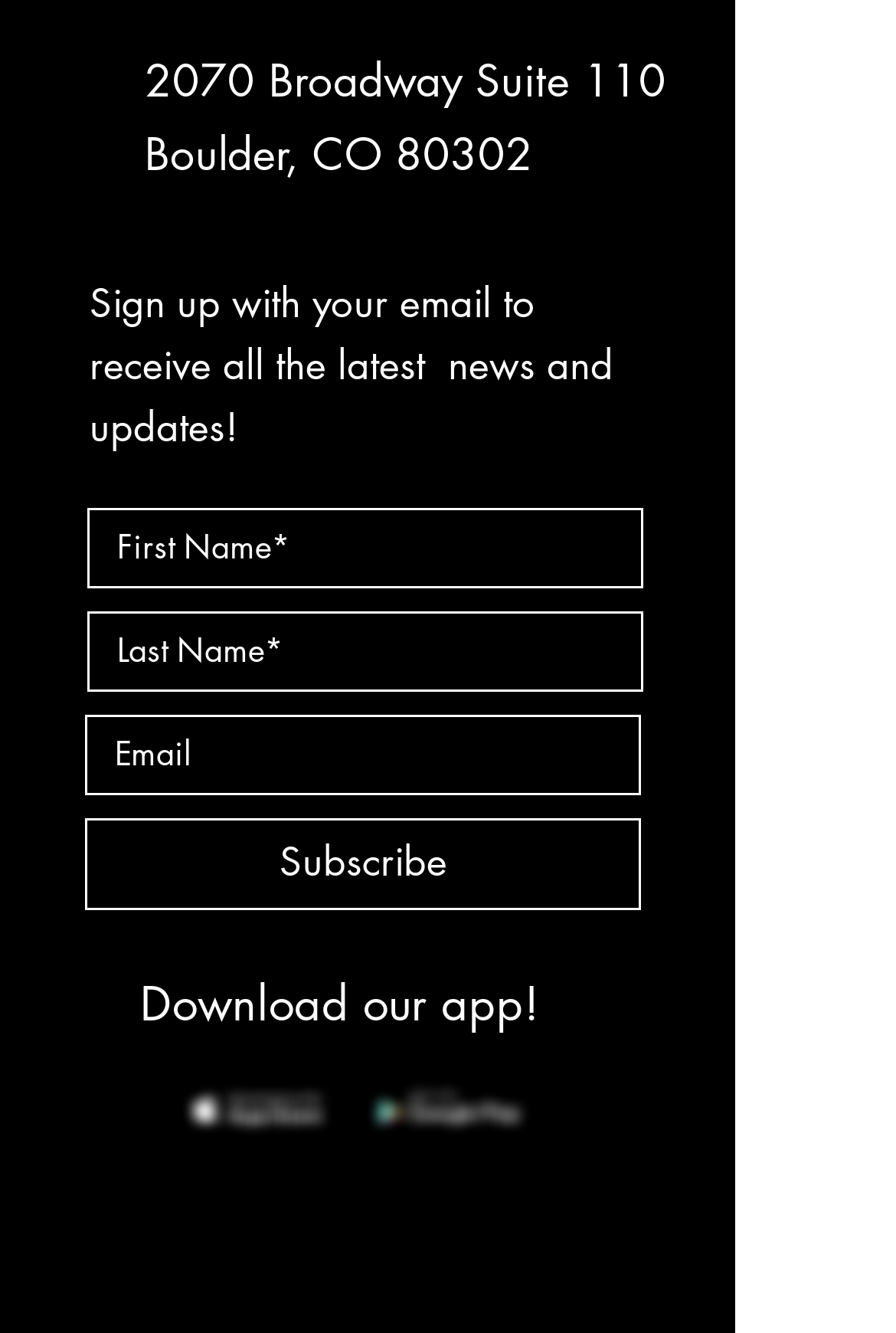Using the description "Download our app!", predict the bounding box of the relevant HTML element.

[0.156, 0.73, 0.603, 0.775]